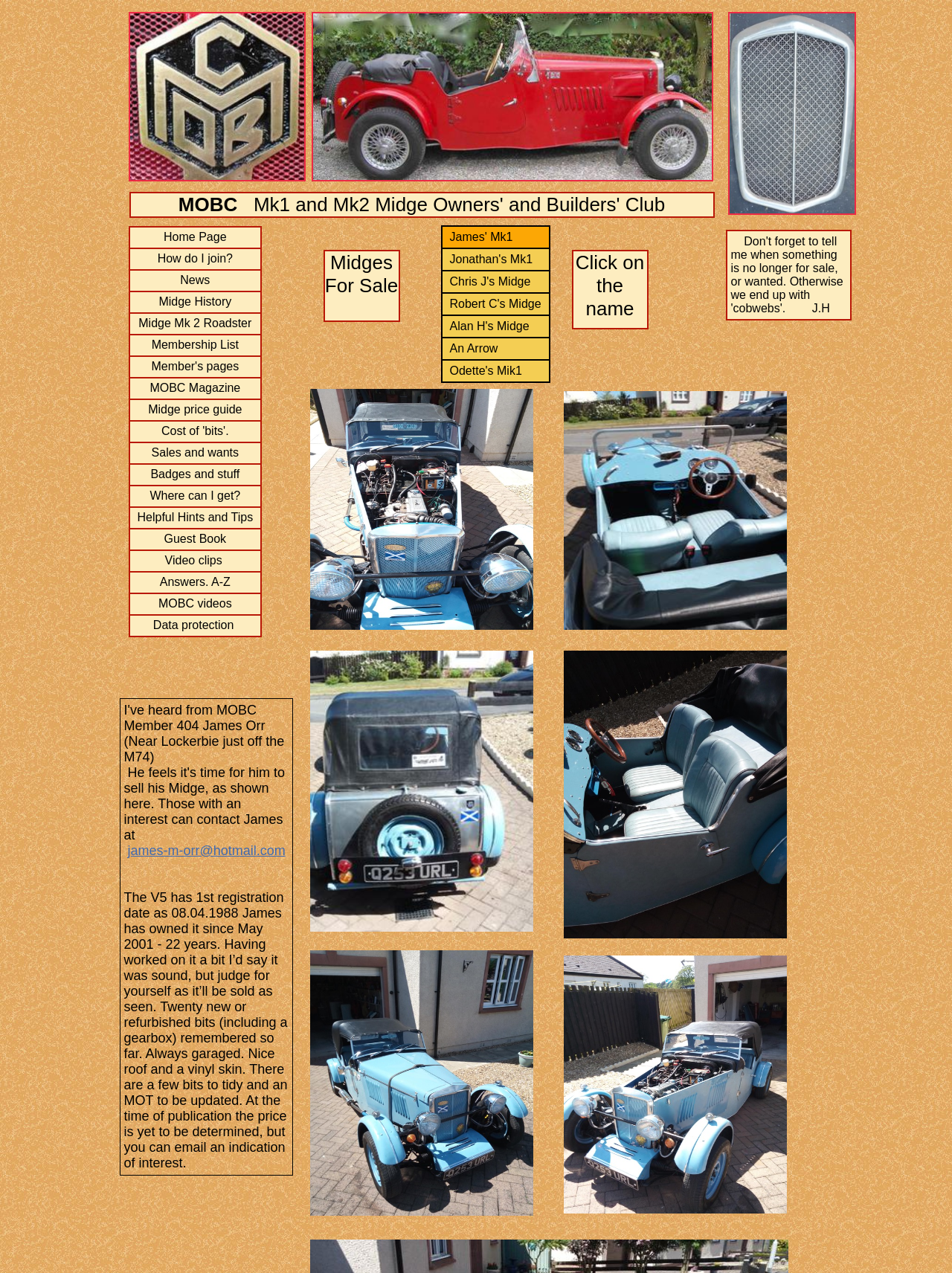Answer the following in one word or a short phrase: 
What is the text of the last link?

Member's pages